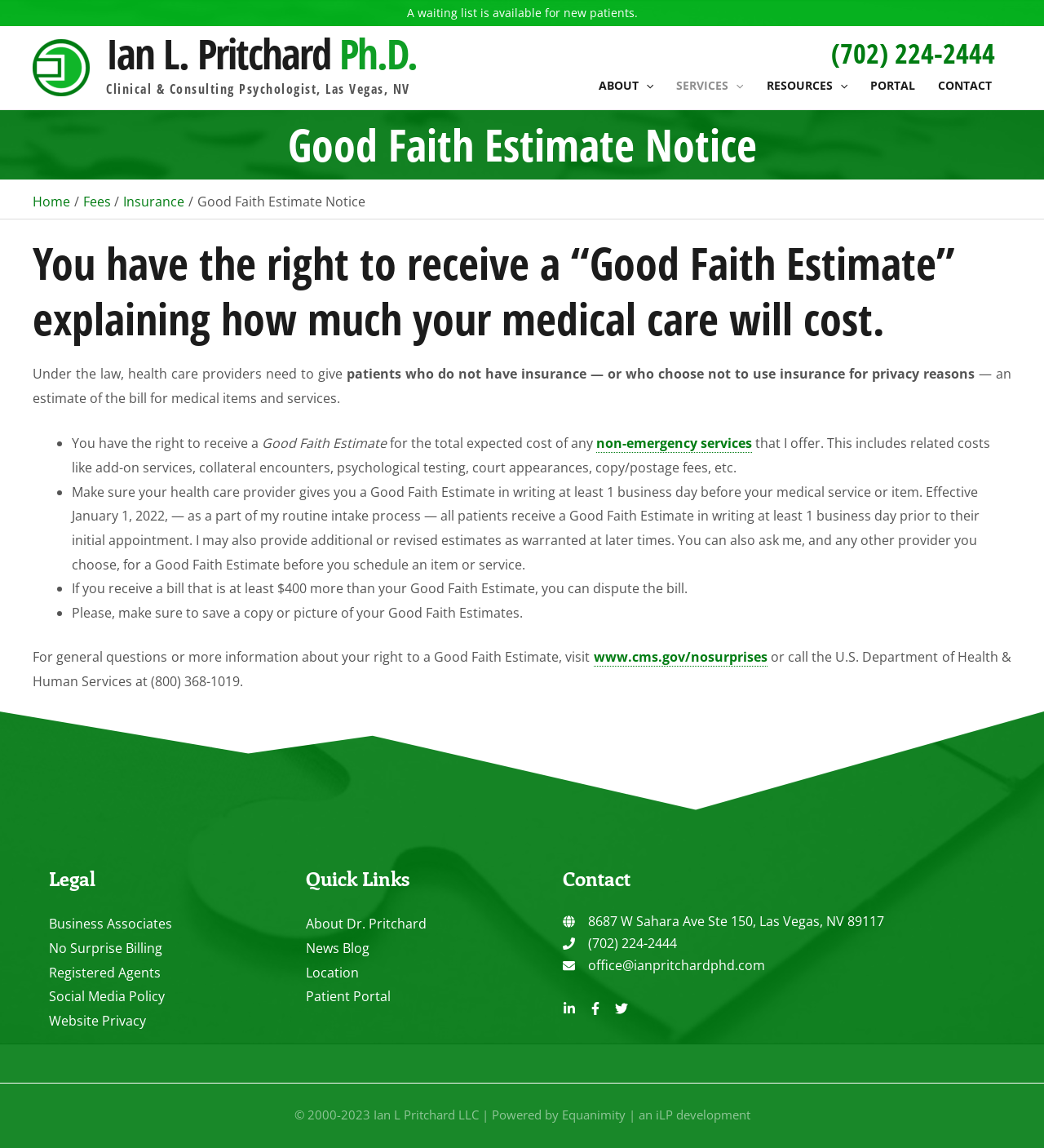Refer to the image and provide a thorough answer to this question:
What is the profession of Ian L. Pritchard?

Based on the webpage, Ian L. Pritchard is a psychologist because his title is mentioned as 'Clinical & Consulting Psychologist, Las Vegas, NV'.